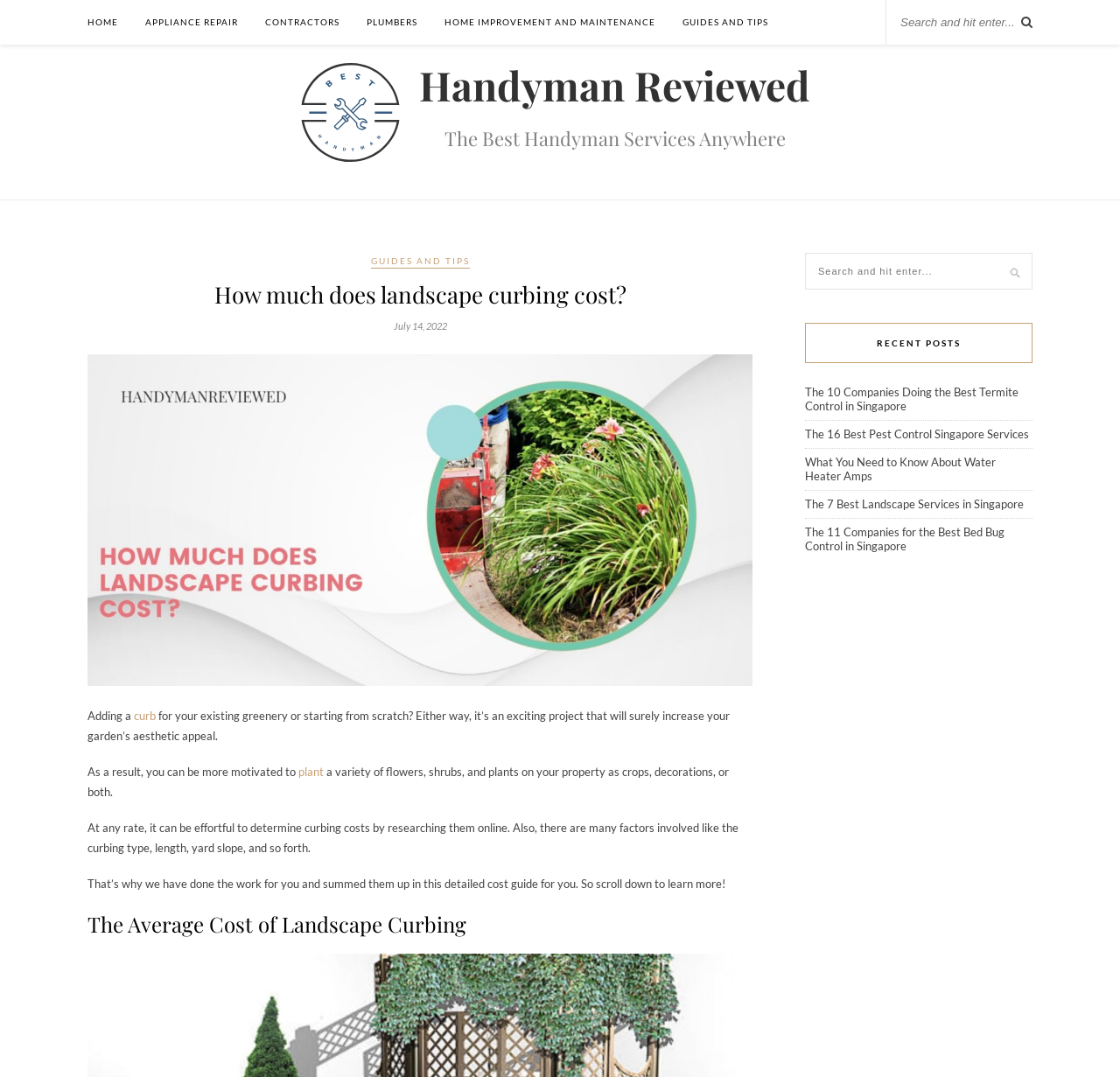Please identify the bounding box coordinates for the region that you need to click to follow this instruction: "Search for a topic".

[0.804, 0.014, 0.912, 0.027]